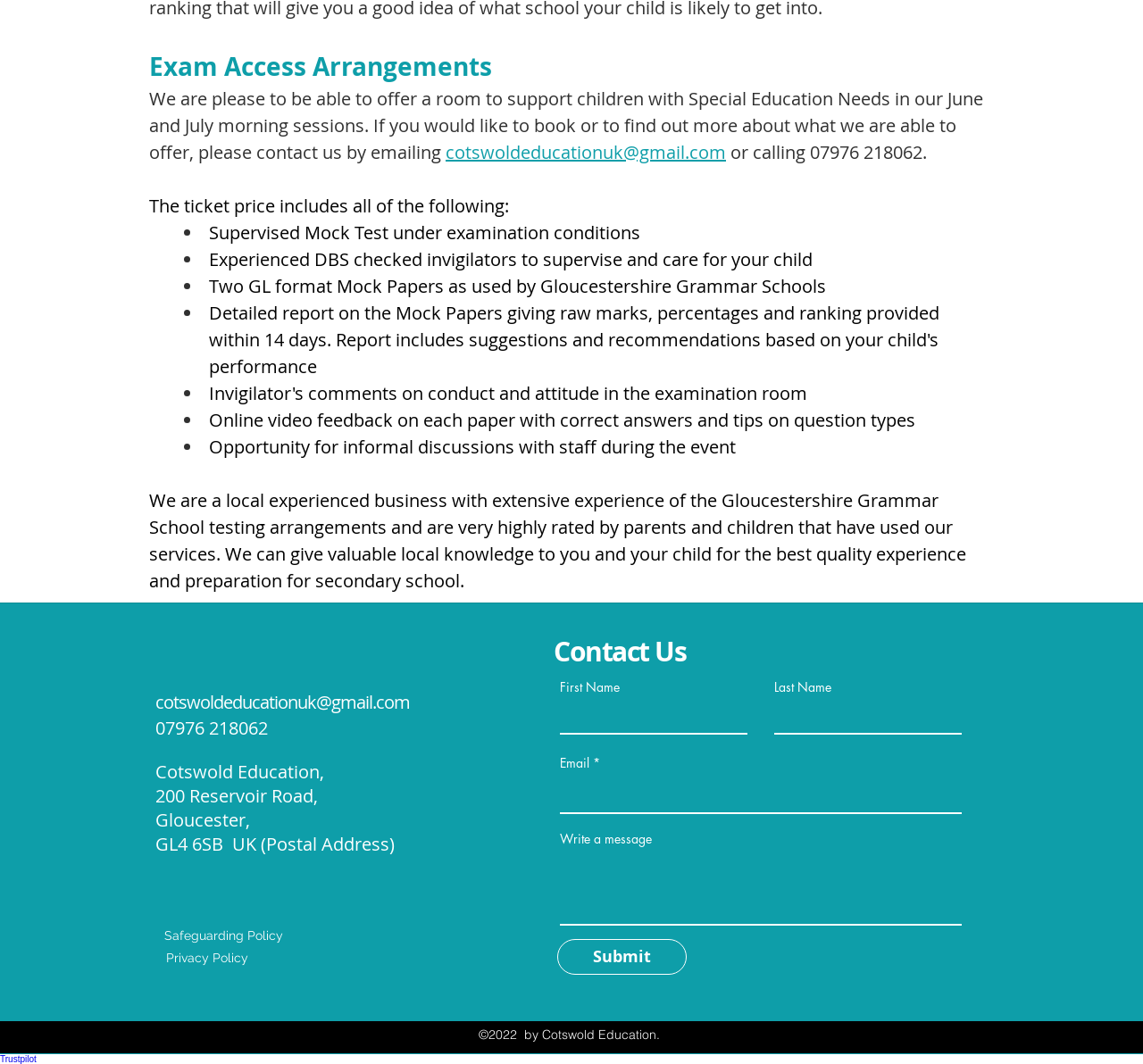Pinpoint the bounding box coordinates of the area that must be clicked to complete this instruction: "Check the 'Safeguarding Policy'".

[0.144, 0.87, 0.248, 0.891]